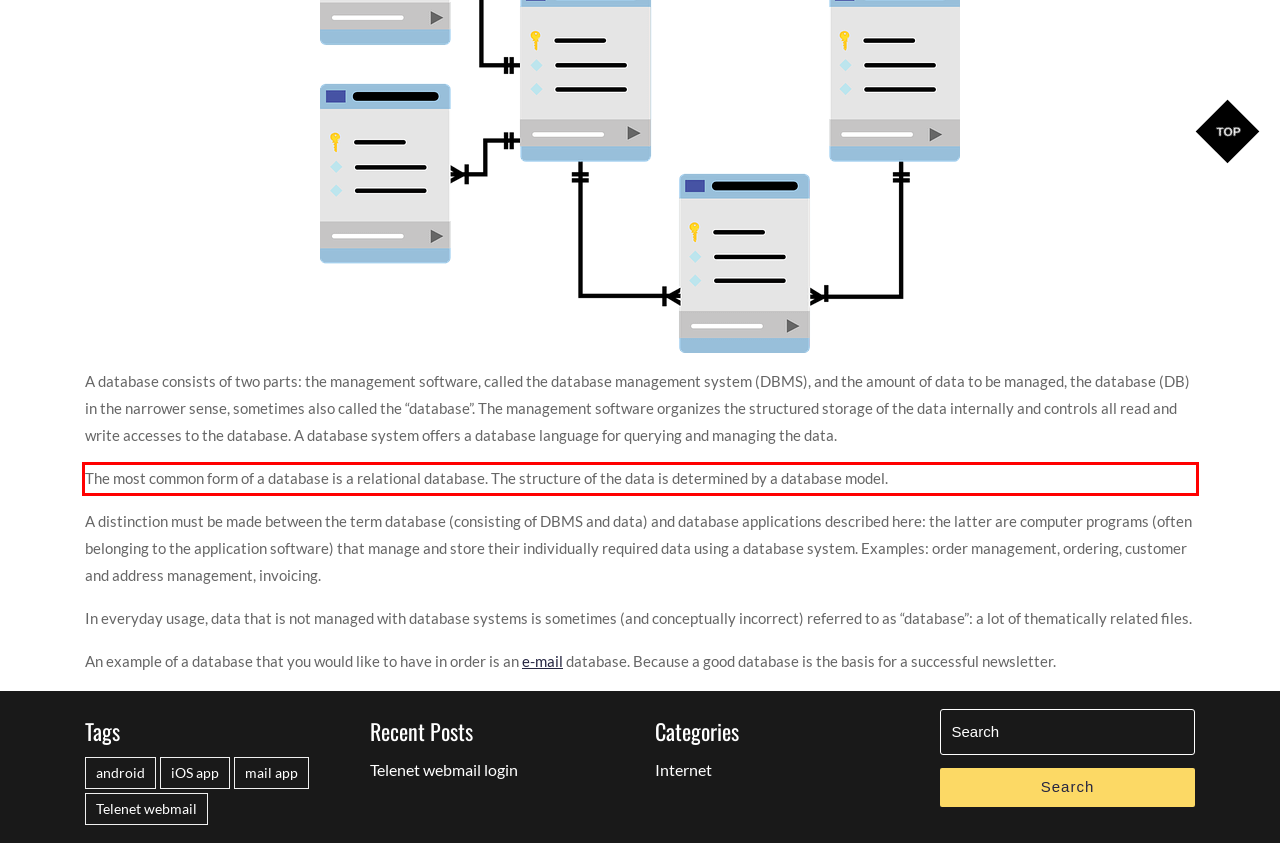Please identify and extract the text from the UI element that is surrounded by a red bounding box in the provided webpage screenshot.

The most common form of a database is a relational database. The structure of the data is determined by a database model.